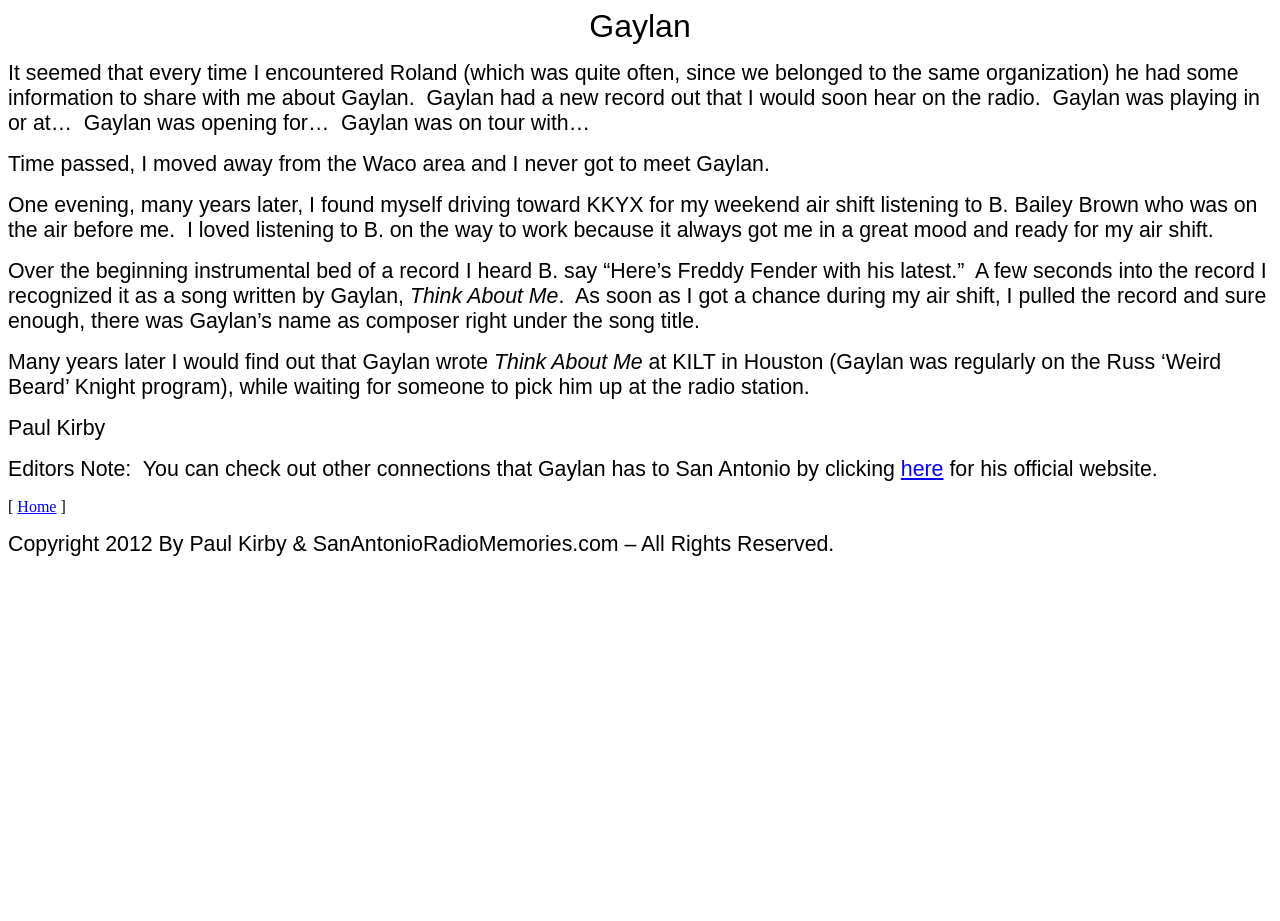Use a single word or phrase to answer the question: Who wrote the song 'Think About Me'?

Gaylan